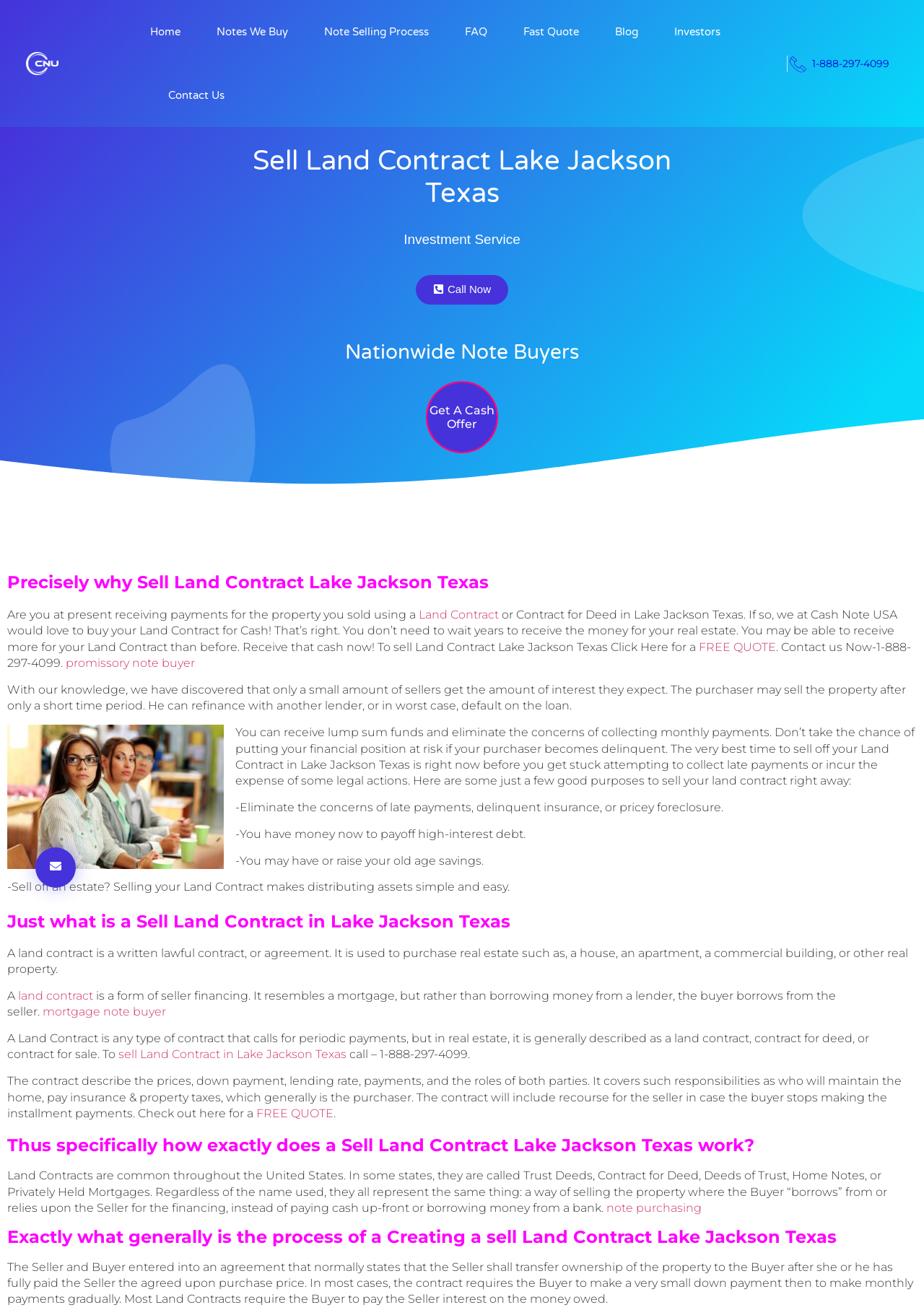Summarize the webpage comprehensively, mentioning all visible components.

This webpage is about selling land contracts in Lake Jackson, Texas, and provides information on the process and benefits of doing so. At the top of the page, there is a navigation menu with links to different sections of the website, including "Home", "Notes We Buy", "Note Selling Process", "FAQ", "Fast Quote", "Blog", "Investors", and "Contact Us".

Below the navigation menu, there is a heading that reads "Sell Land Contract Lake Jackson Texas" and a subheading that says "Investment Service". To the right of this heading, there is a call-to-action button that says "Call Now" and a phone number "1-888-297-4099".

The main content of the page is divided into several sections. The first section explains why selling a land contract in Lake Jackson, Texas, is a good idea, highlighting the benefits of receiving a lump sum payment and eliminating the risk of late payments. There is also a link to get a free quote.

The next section provides more information on what a land contract is, describing it as a written agreement between a buyer and a seller for the purchase of real estate. There are links to related terms, such as "land contract" and "mortgage note buyer".

The following sections explain how a sell land contract in Lake Jackson, Texas, works, including the process of creating a land contract and the roles of both parties involved. There are also links to related topics, such as "note purchasing".

Throughout the page, there are several calls-to-action, encouraging visitors to contact the company to sell their land contract or to get a free quote. There is also an image related to selling land contracts in Lake Jackson, Texas.